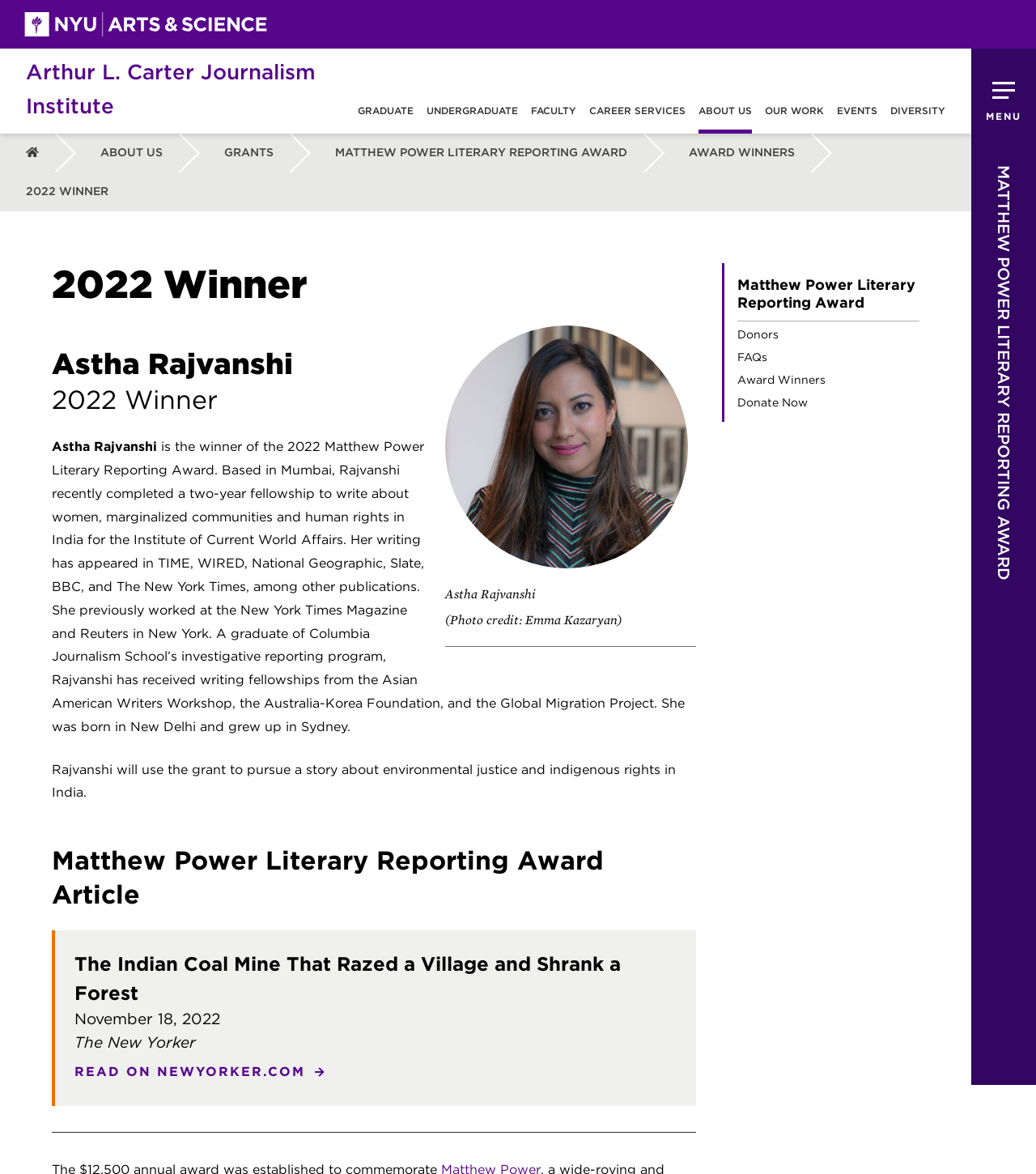Find the bounding box coordinates of the area that needs to be clicked in order to achieve the following instruction: "visit NYU Arts & Science". The coordinates should be specified as four float numbers between 0 and 1, i.e., [left, top, right, bottom].

[0.0, 0.0, 0.281, 0.041]